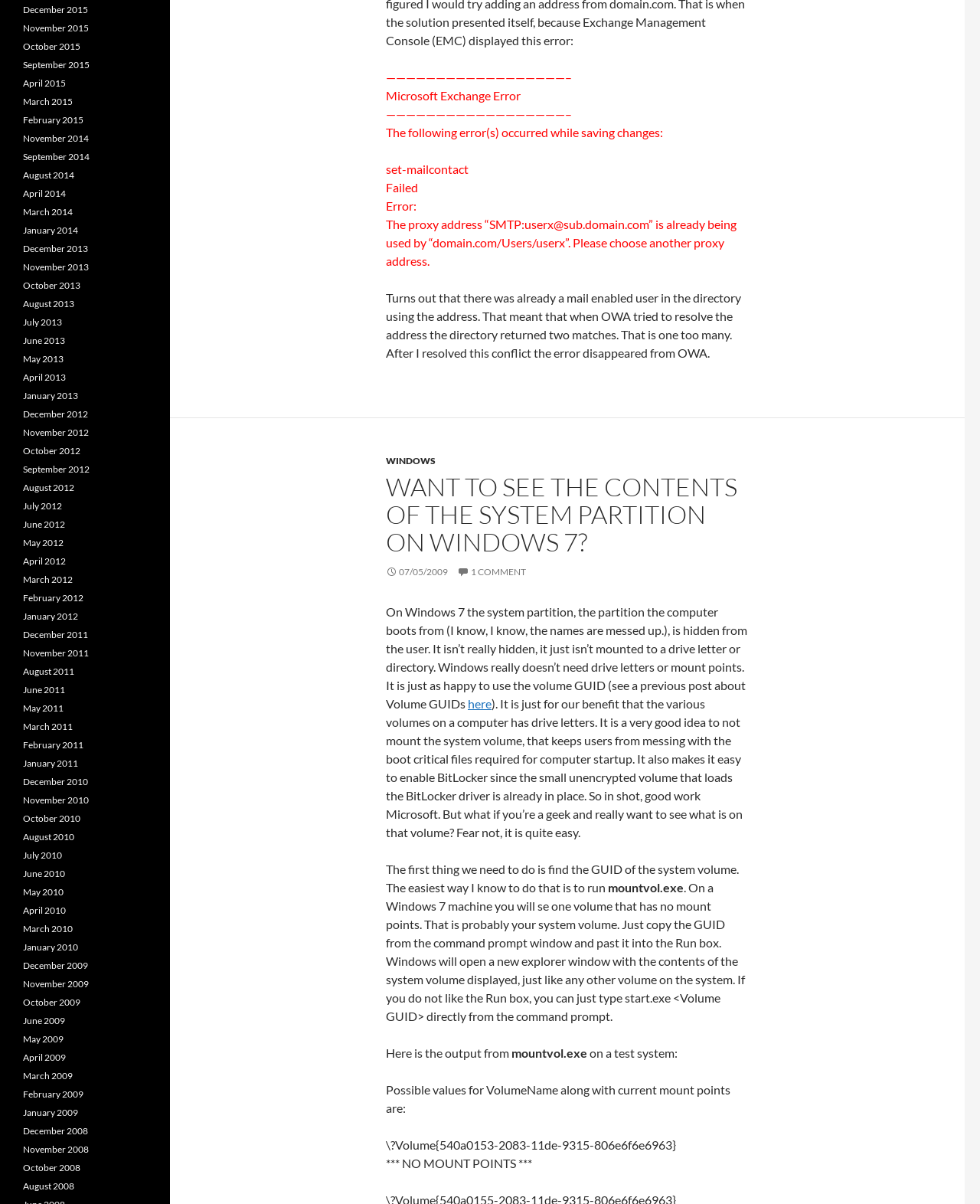Locate the bounding box coordinates of the clickable region to complete the following instruction: "Read the article about seeing the contents of the system partition on Windows 7."

[0.394, 0.393, 0.764, 0.462]